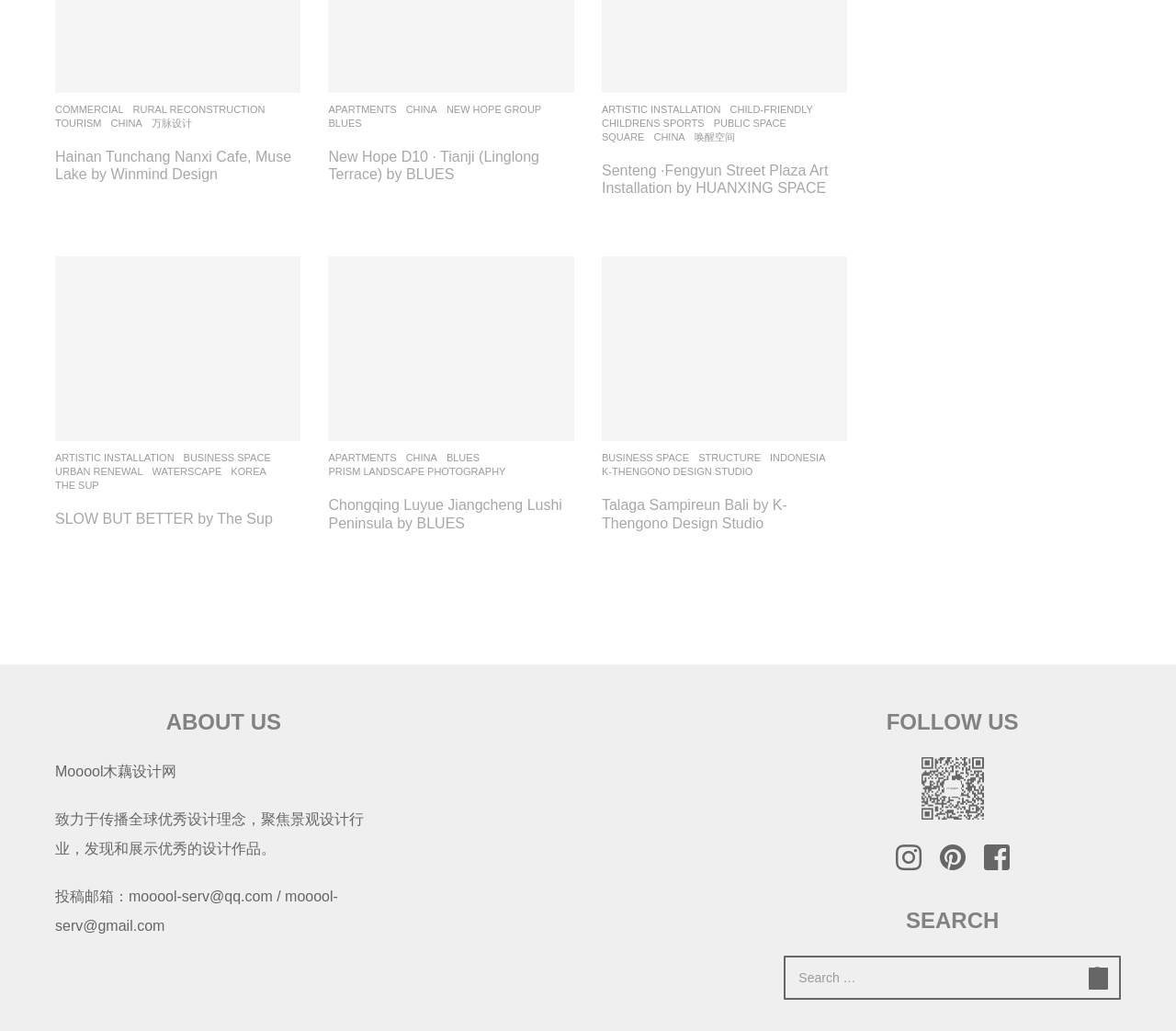Find the bounding box coordinates of the clickable area required to complete the following action: "Follow on Weixin".

[0.783, 0.734, 0.836, 0.795]